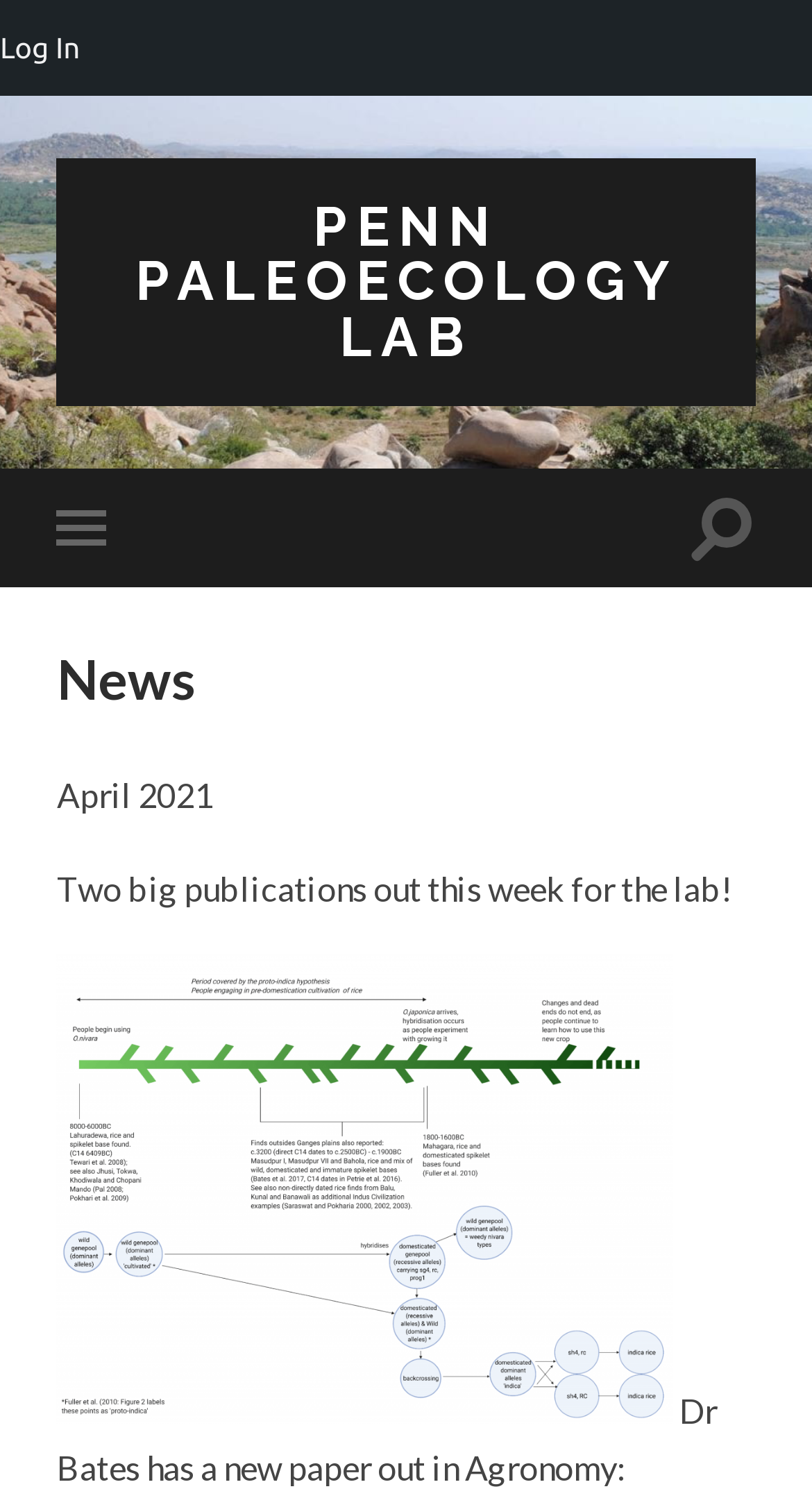Summarize the webpage comprehensively, mentioning all visible components.

The webpage is about the Penn Paleoecology Lab's news section. At the top, there is a large heading that reads "PENN PALEOECOLOGY LAB" with a link embedded within it, taking up most of the top section of the page. Below this heading, there is a smaller heading that reads "News", positioned near the top-left corner of the page.

Under the "News" heading, there are three blocks of text. The first block displays the date "April 2021". The second block announces that two big publications have been released by the lab this week. The third block mentions a new paper by Dr. Bates, published in Agronomy.

In the top-left corner of the page, there is a small link to "Log In", which is not directly related to the news content. Overall, the webpage appears to be a news feed or blog for the Penn Paleoecology Lab, with a focus on sharing updates and publications from the lab.